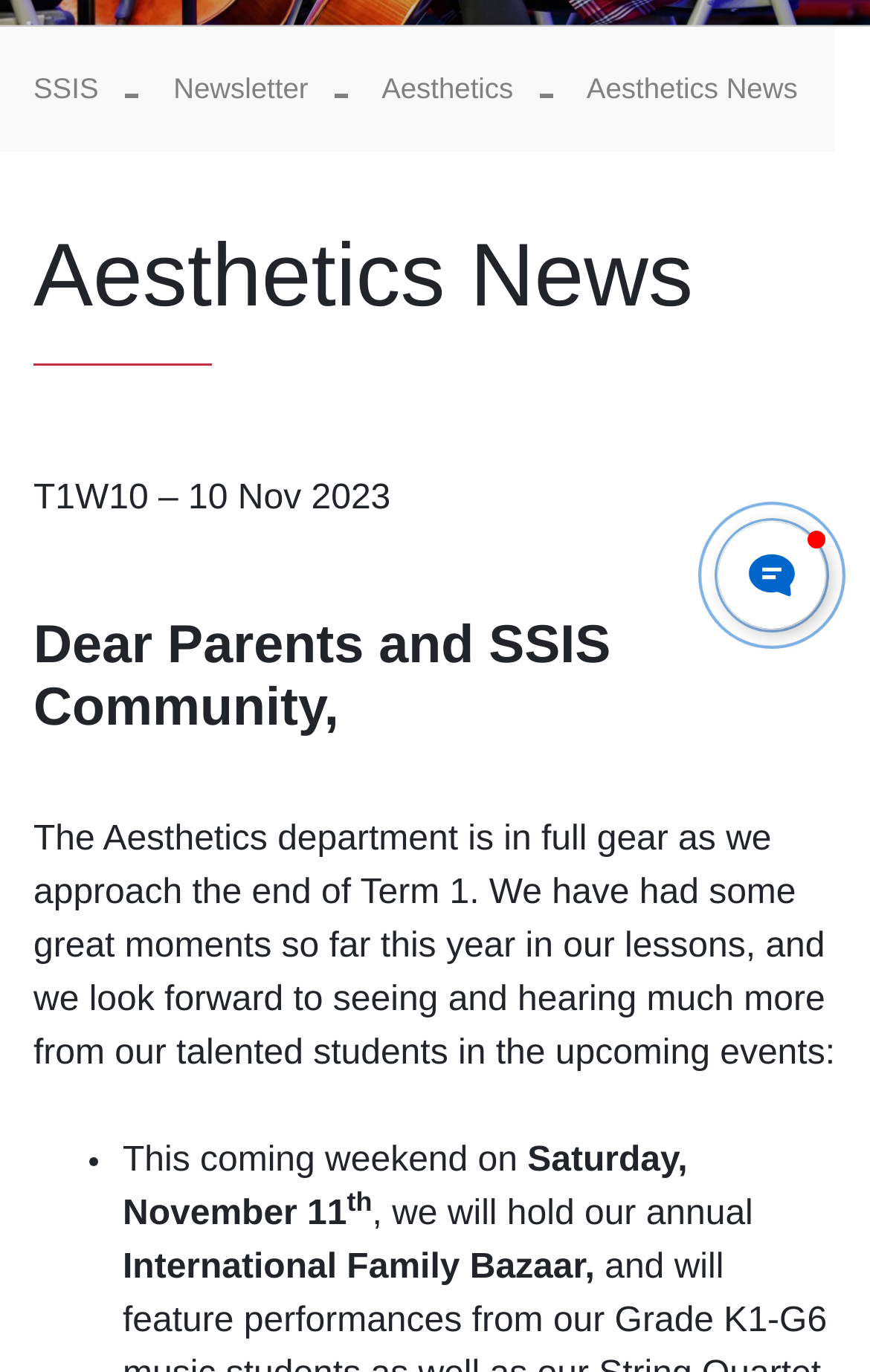Bounding box coordinates are given in the format (top-left x, top-left y, bottom-right x, bottom-right y). All values should be floating point numbers between 0 and 1. Provide the bounding box coordinate for the UI element described as: Aesthetics

[0.439, 0.051, 0.59, 0.076]